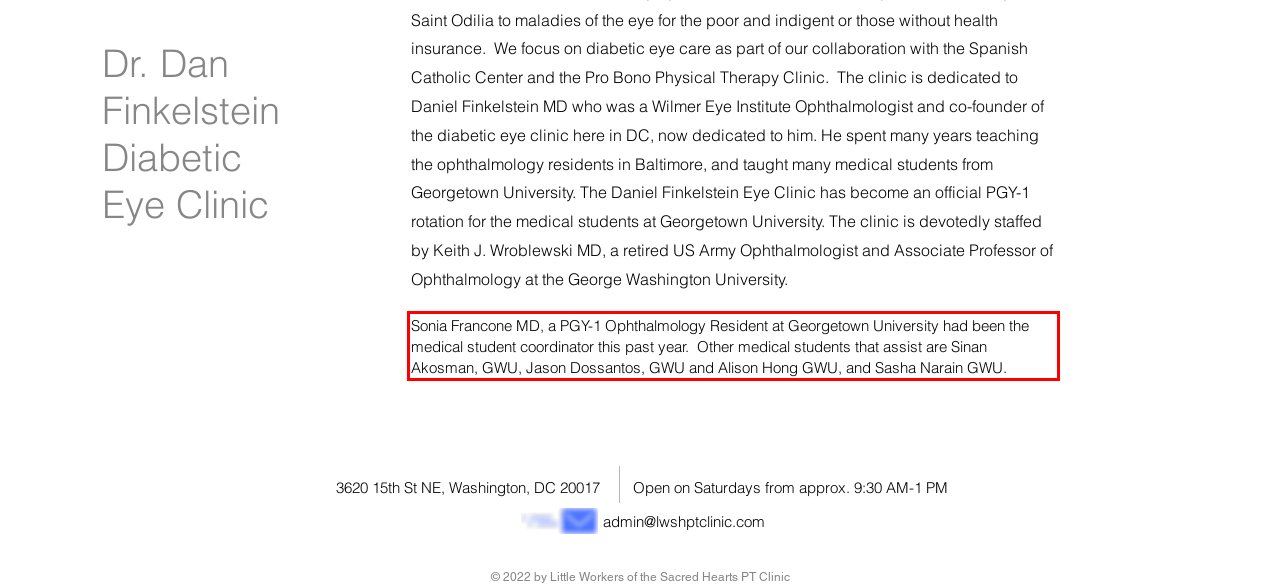Review the screenshot of the webpage and recognize the text inside the red rectangle bounding box. Provide the extracted text content.

Sonia Francone MD, a PGY-1 Ophthalmology Resident at Georgetown University had been the medical student coordinator this past year. Other medical students that assist are Sinan Akosman, GWU, Jason Dossantos, GWU and Alison Hong GWU, and Sasha Narain GWU.